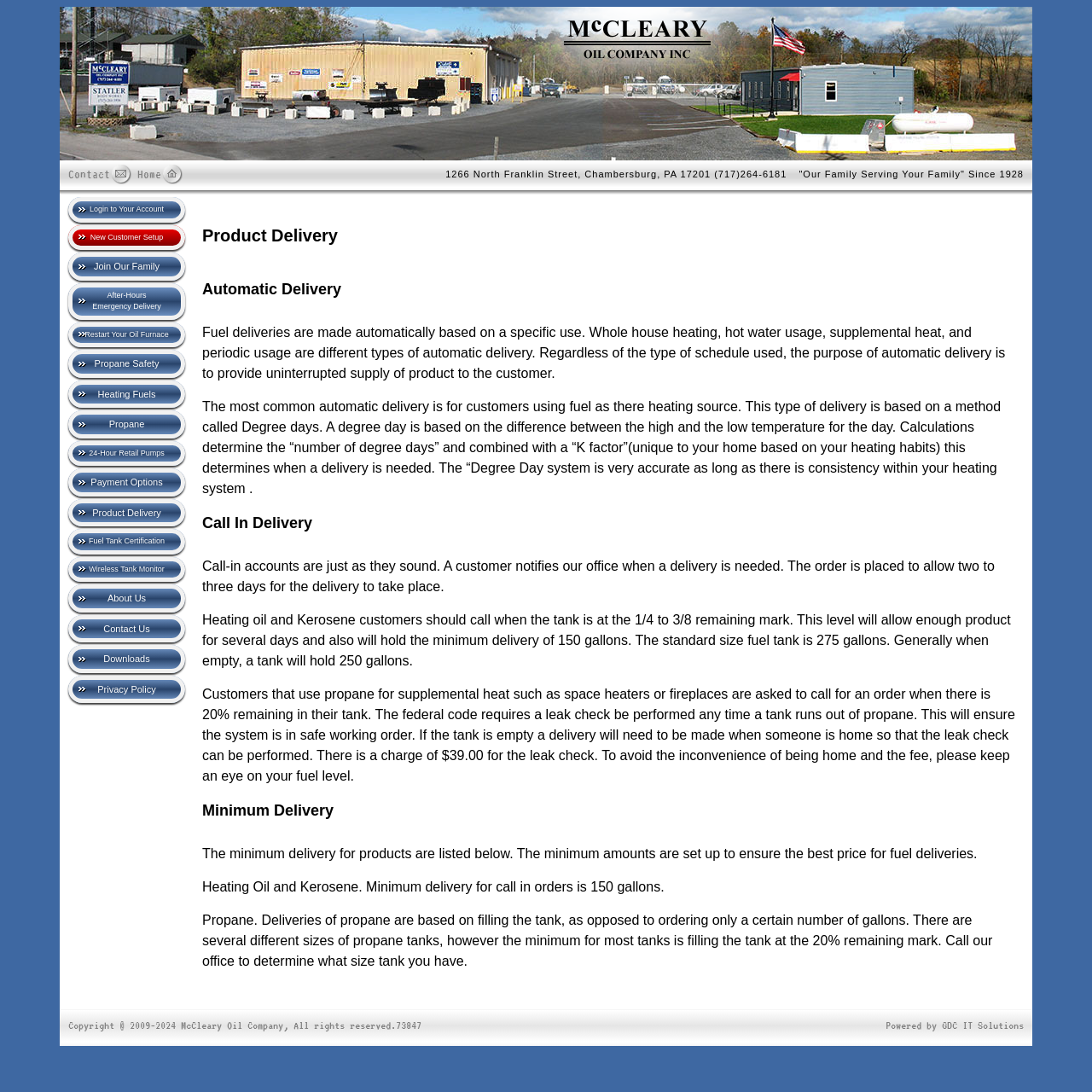Determine the bounding box of the UI component based on this description: "Payment Options". The bounding box coordinates should be four float values between 0 and 1, i.e., [left, top, right, bottom].

[0.062, 0.429, 0.17, 0.454]